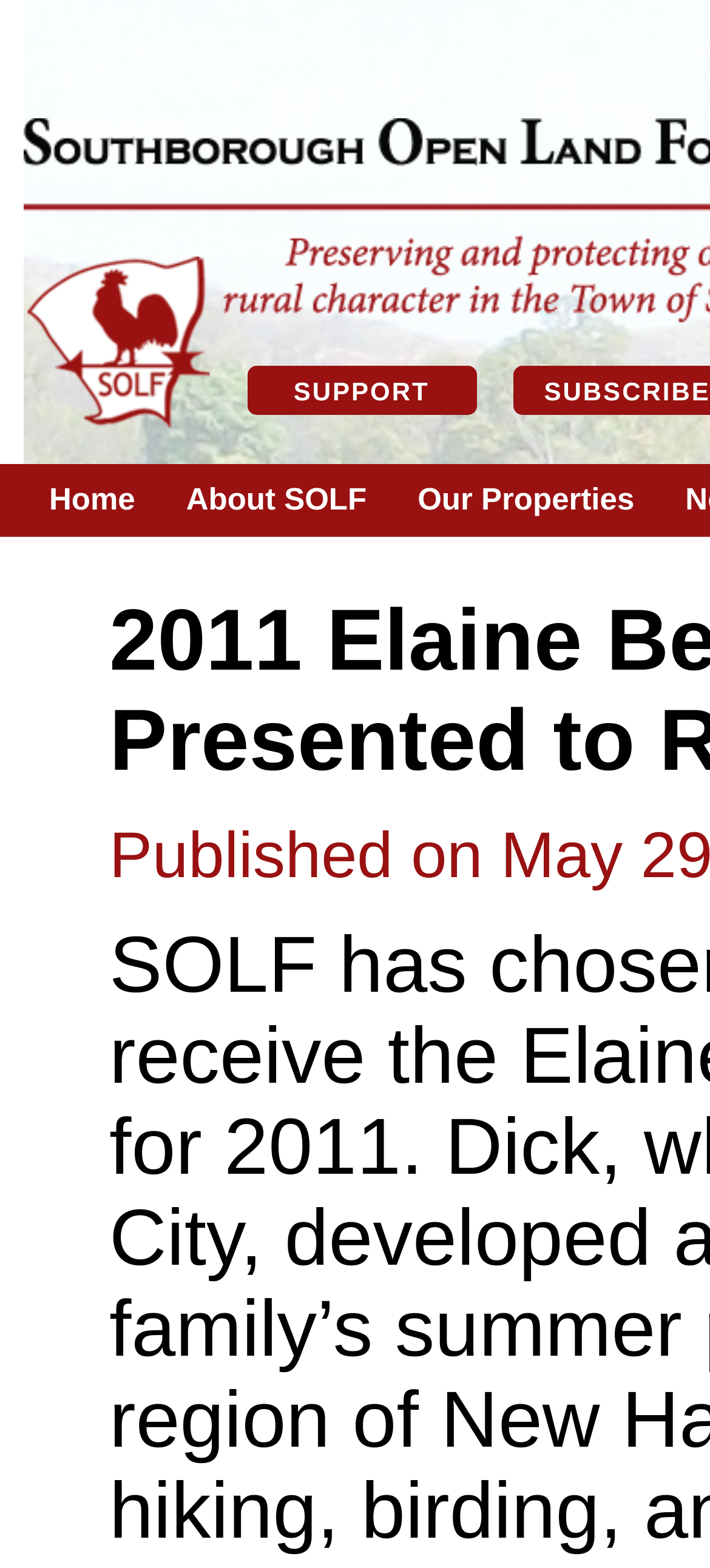Identify the bounding box for the given UI element using the description provided. Coordinates should be in the format (top-left x, top-left y, bottom-right x, bottom-right y) and must be between 0 and 1. Here is the description: Home

[0.033, 0.296, 0.226, 0.342]